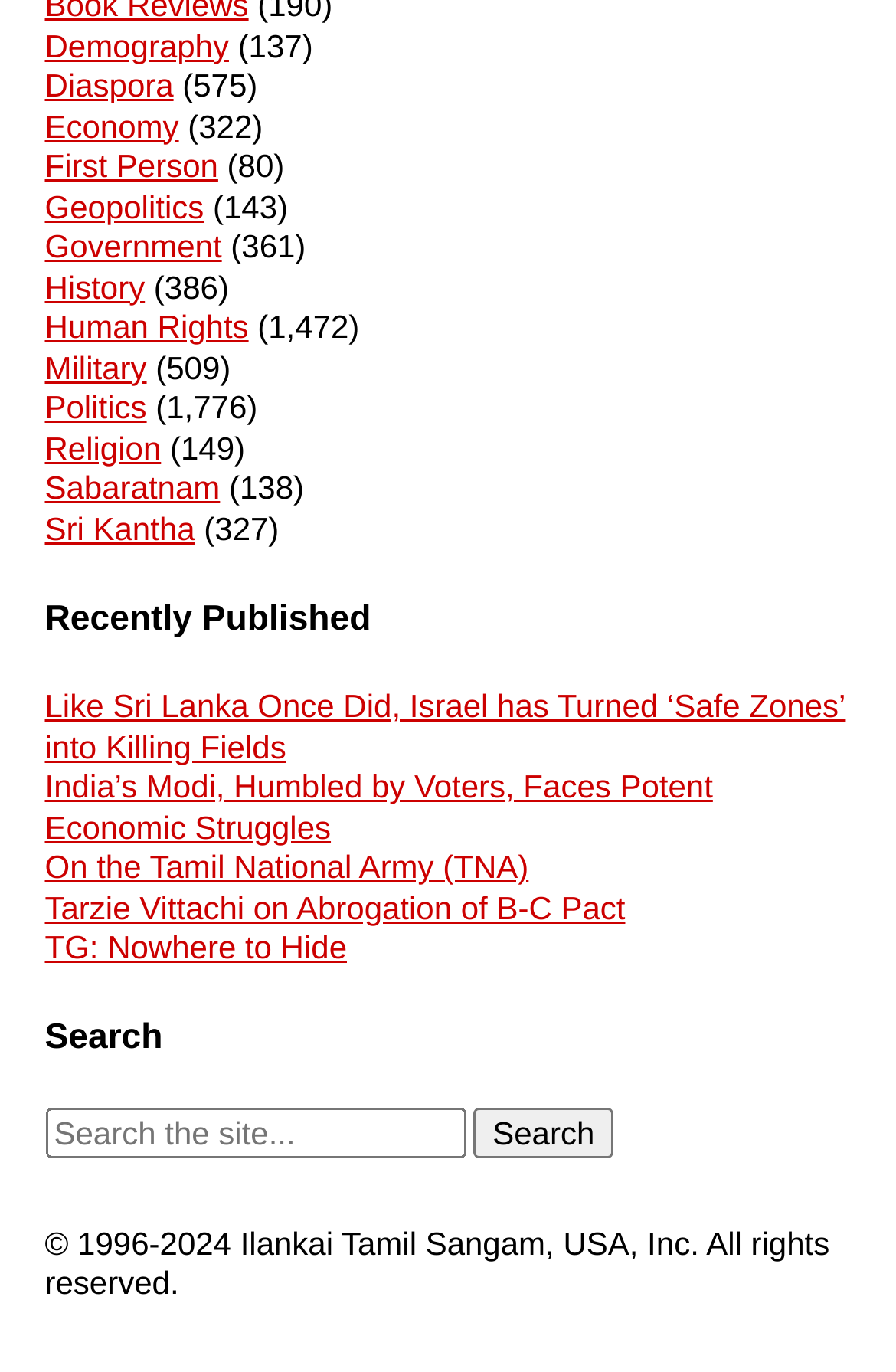Determine the bounding box coordinates of the section I need to click to execute the following instruction: "Click on Search". Provide the coordinates as four float numbers between 0 and 1, i.e., [left, top, right, bottom].

[0.529, 0.807, 0.684, 0.844]